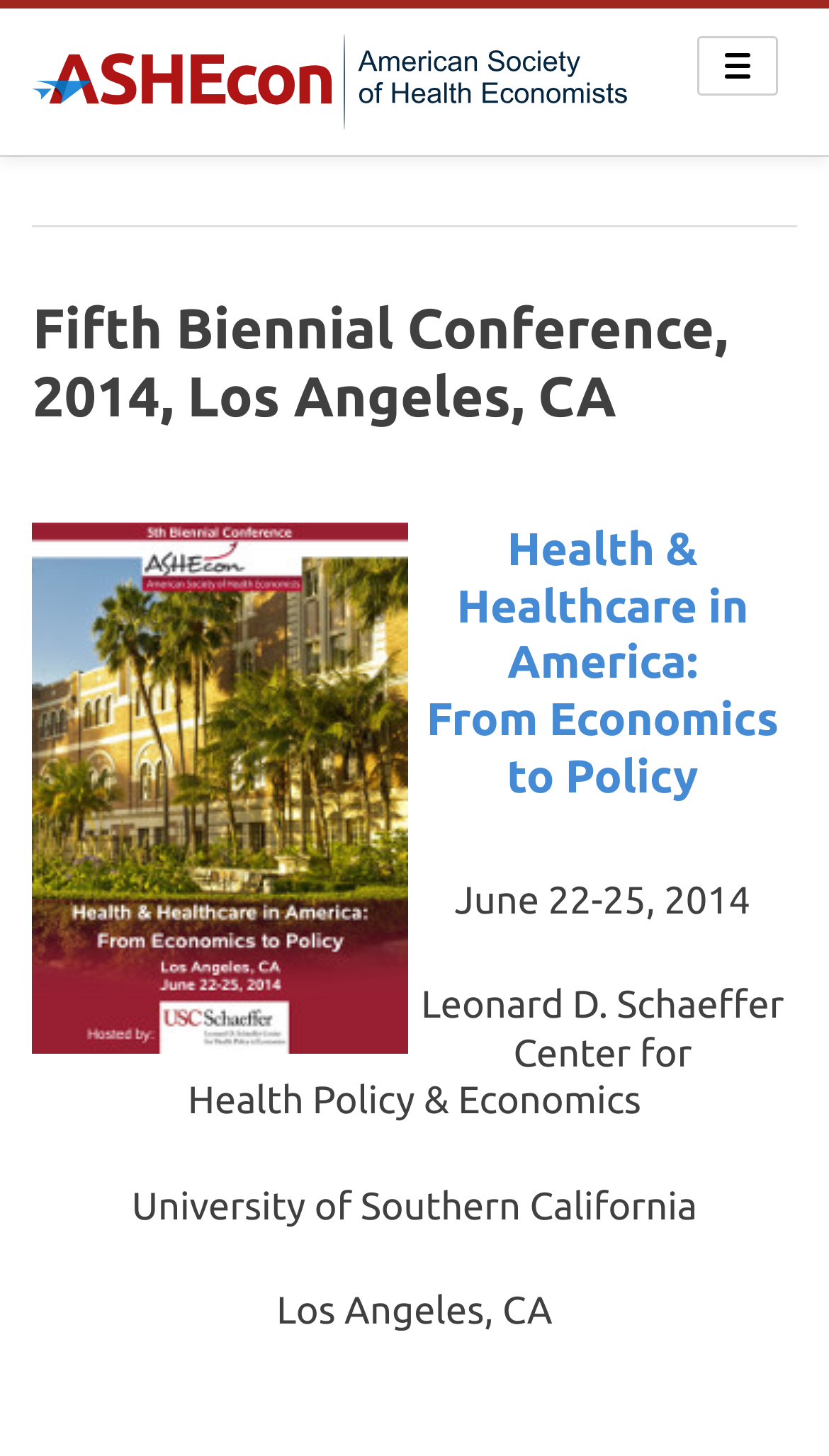Given the description of a UI element: "parent_node: Contact aria-label="Home" title="Home"", identify the bounding box coordinates of the matching element in the webpage screenshot.

None